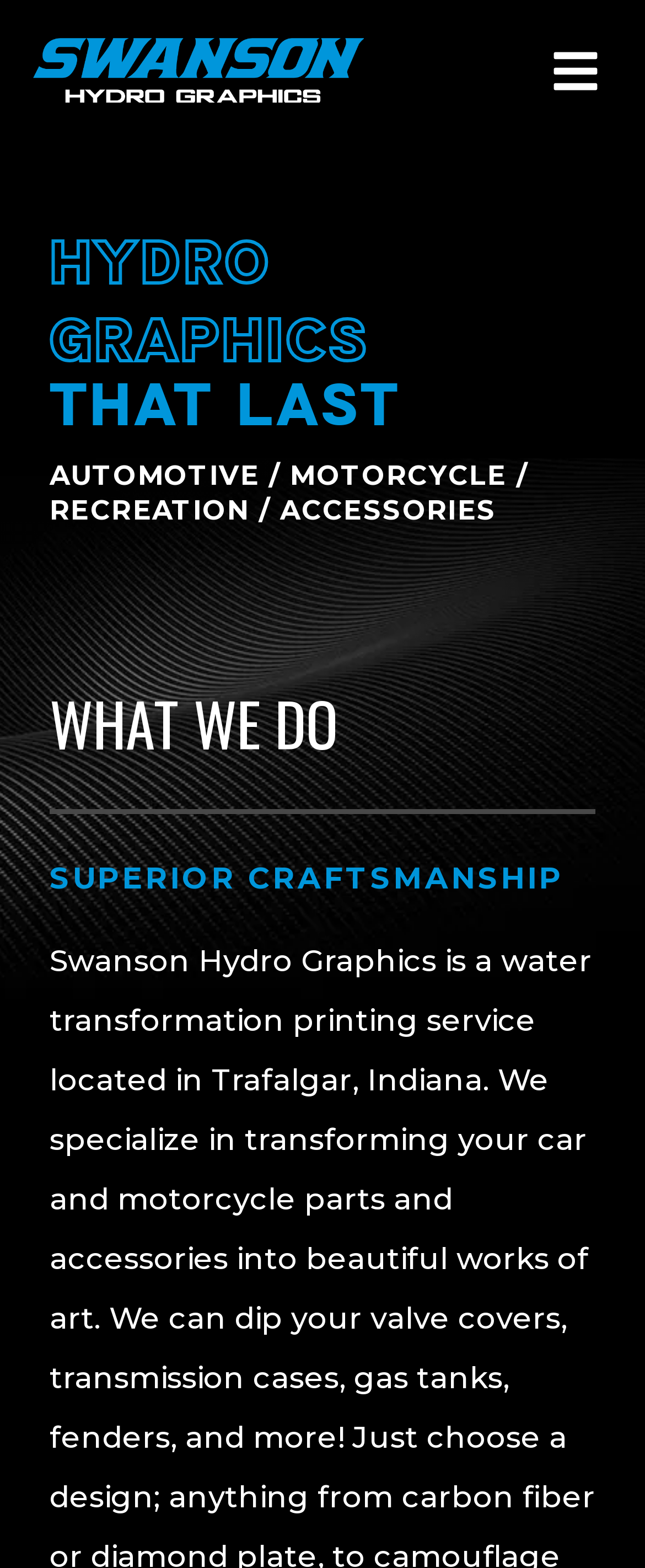Using the webpage screenshot, locate the HTML element that fits the following description and provide its bounding box: "alt="Swanson Hydrographics"".

[0.051, 0.024, 0.564, 0.065]